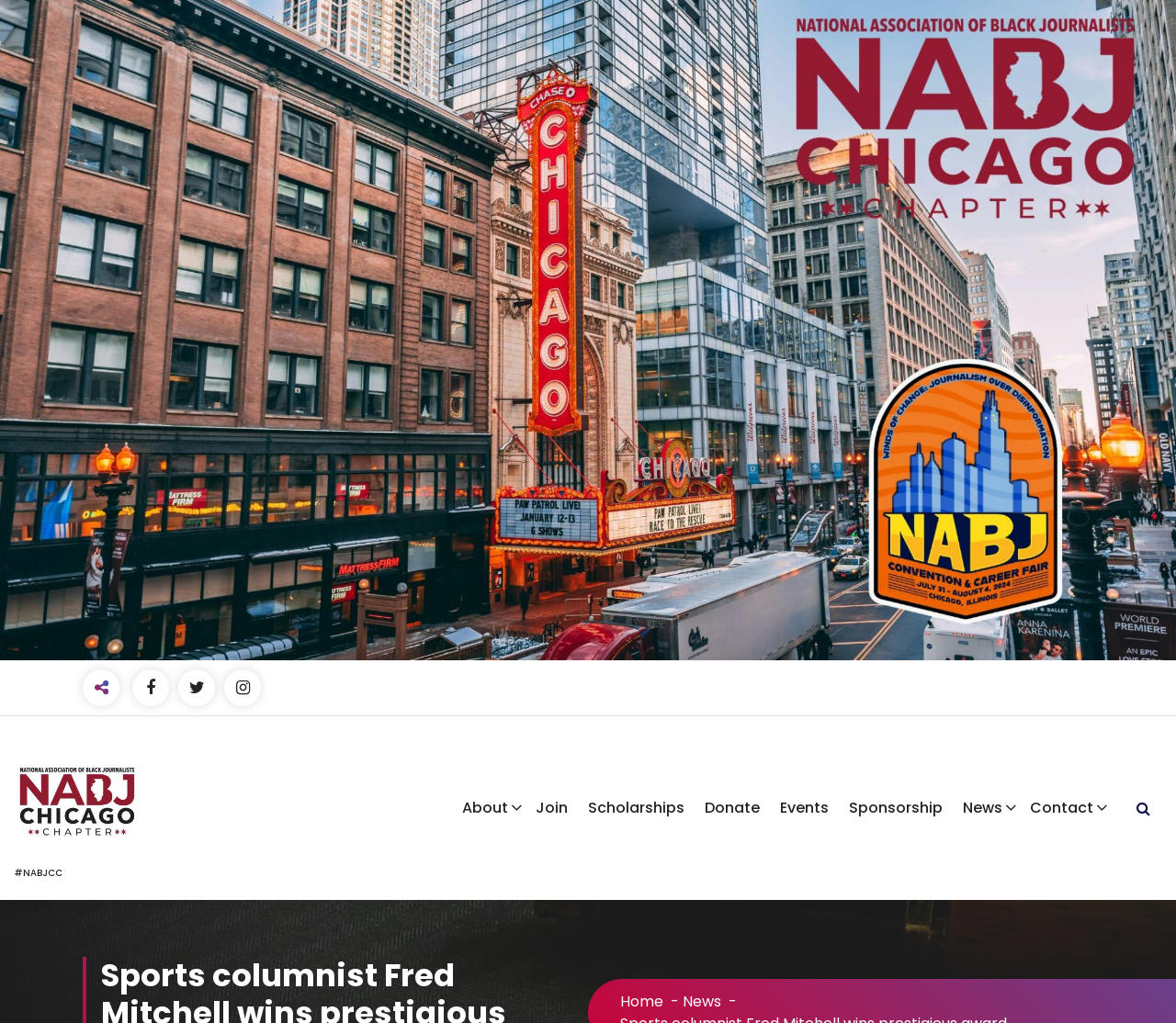Extract the bounding box coordinates of the UI element described by: "parent_node: #NABJCC". The coordinates should include four float numbers ranging from 0 to 1, e.g., [left, top, right, bottom].

[0.012, 0.722, 0.121, 0.847]